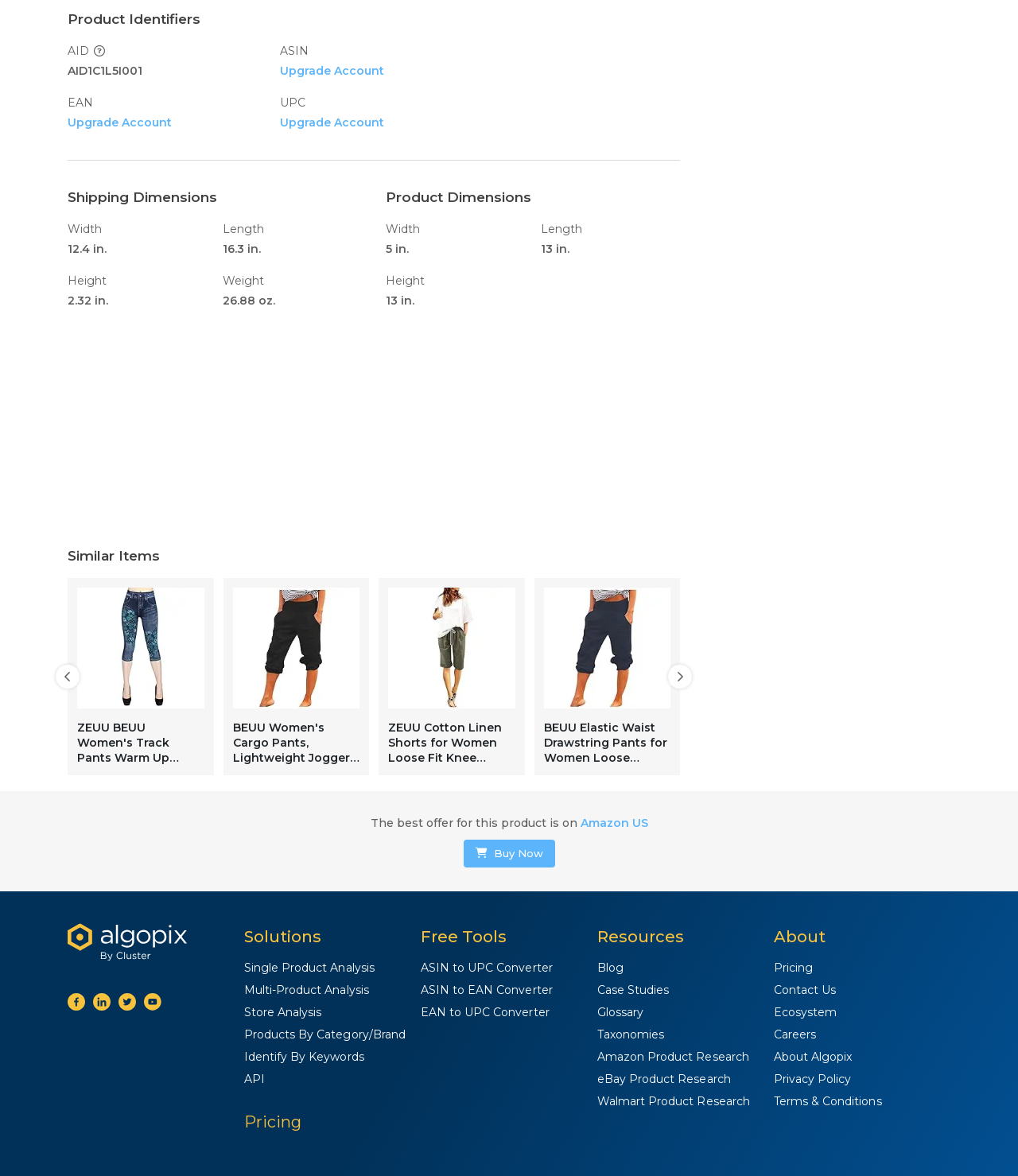Indicate the bounding box coordinates of the clickable region to achieve the following instruction: "View similar product 1."

[0.066, 0.492, 0.21, 0.659]